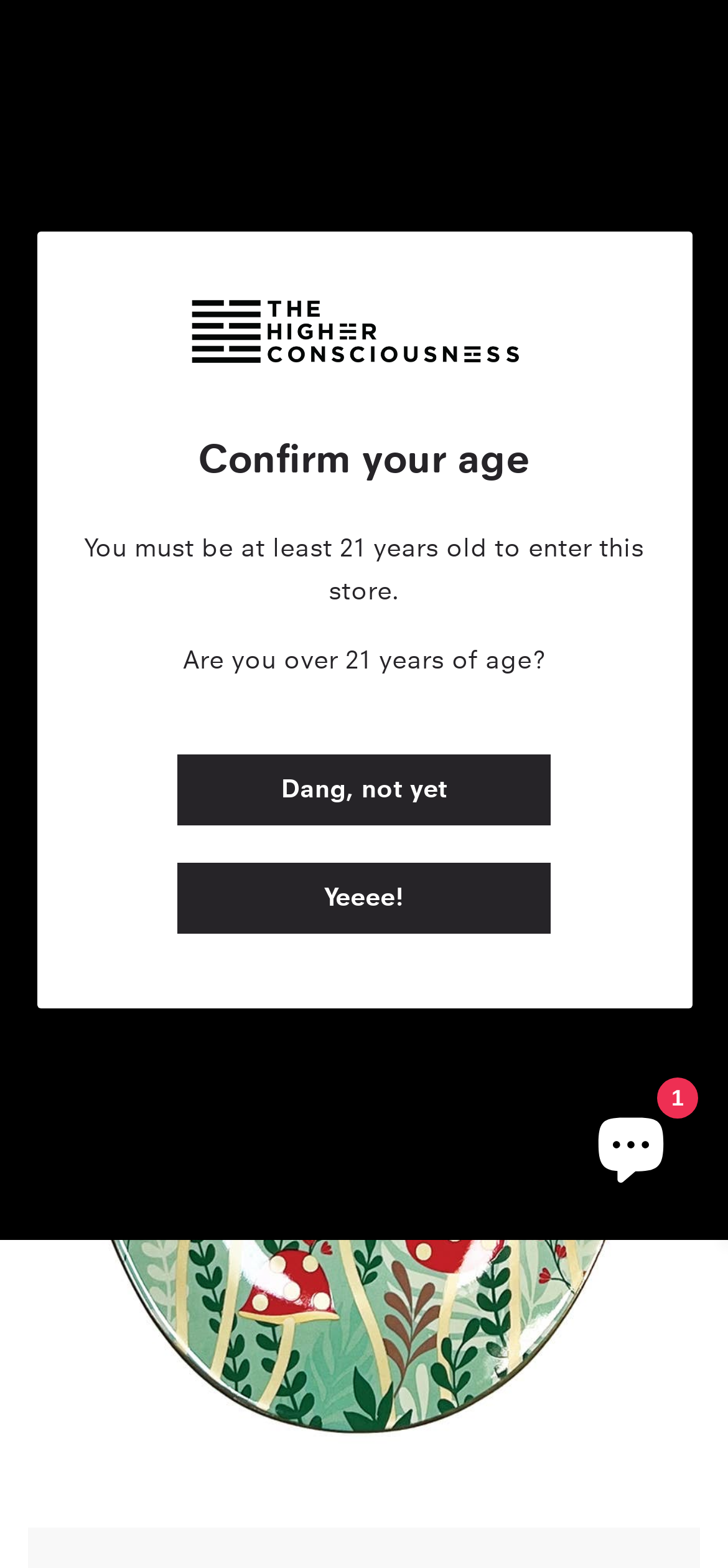Give a one-word or short phrase answer to this question: 
What is the name of the company powering the online store chat?

Shopify